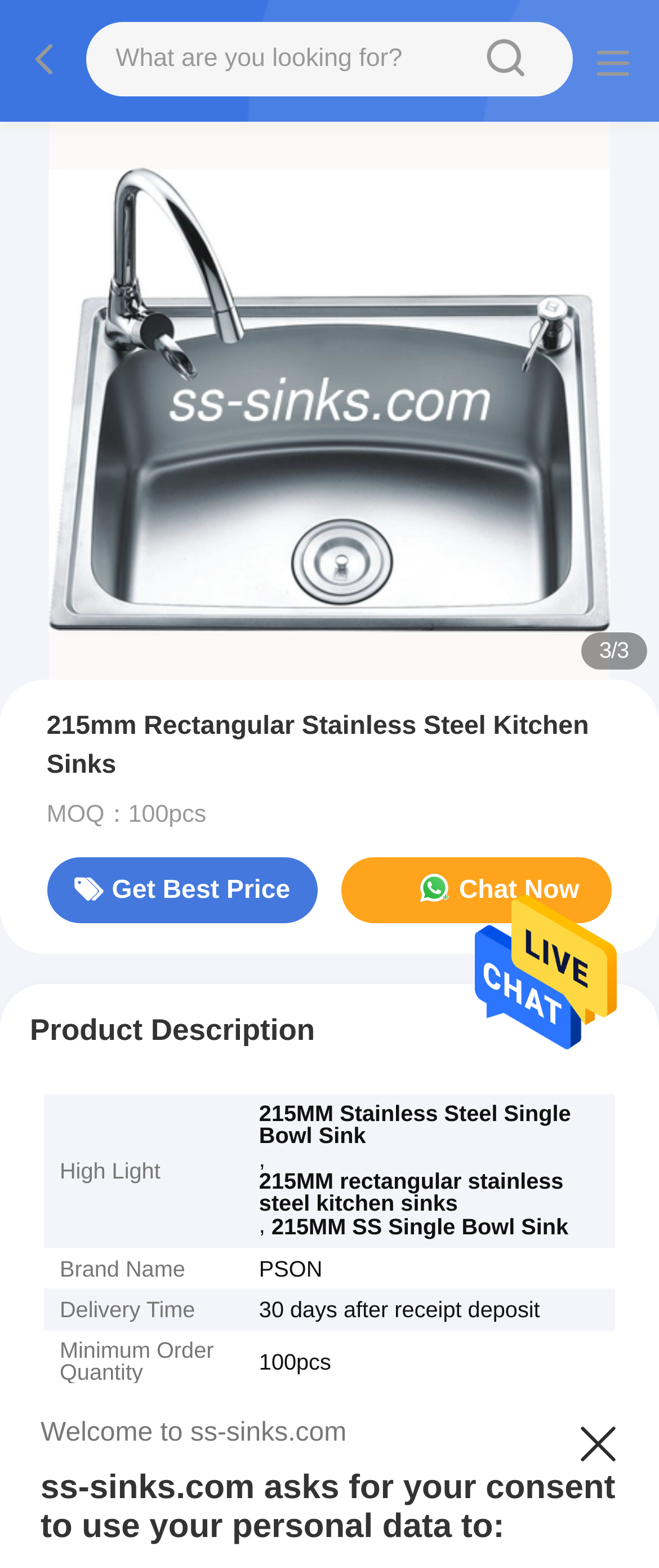What is the packaging detail of the product?
Please respond to the question with as much detail as possible.

I found the answer by looking at the table with product details, where it says 'Packaging Details' in one column and 'Carton Package' in the other column.